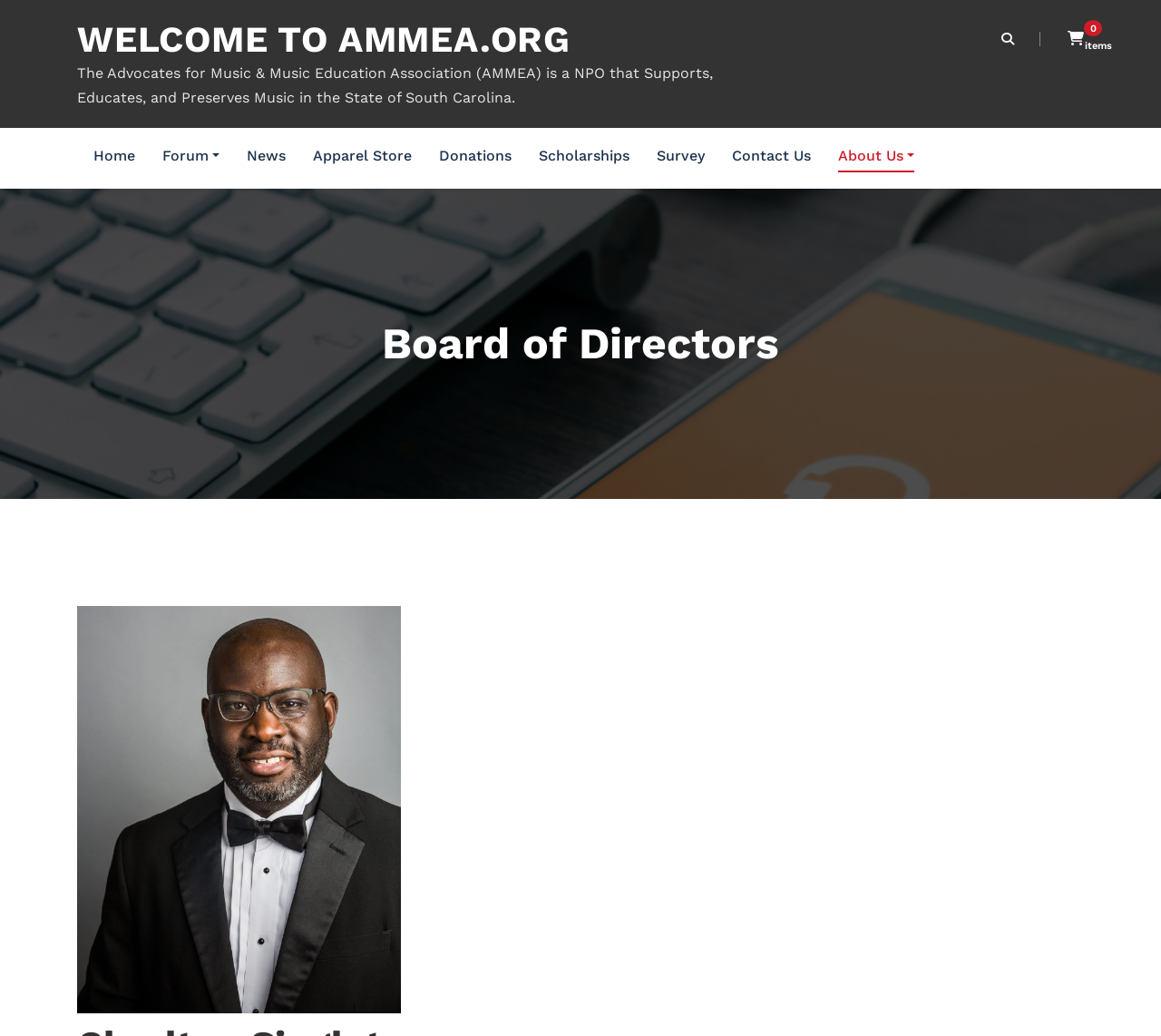Provide a short, one-word or phrase answer to the question below:
How many links are in the navigation menu?

9